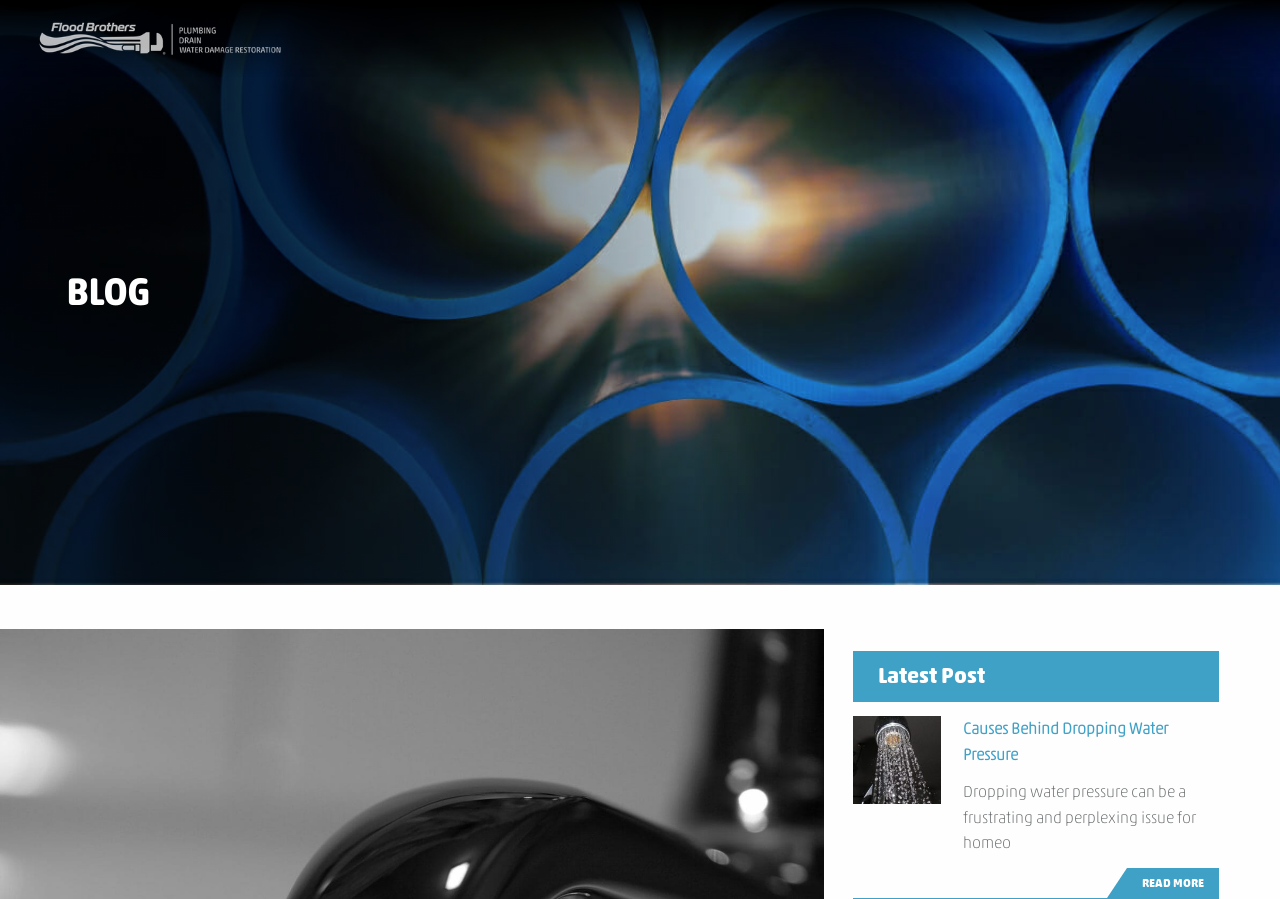Generate a thorough caption that explains the contents of the webpage.

The webpage is about plumbing, specifically discussing common misconceptions. At the top left, there is a logo of Flood Brothers Plumbing, which is a clickable link. Next to the logo, there is a text "BLOG" indicating that this is a blog post. 

Below the logo and the "BLOG" text, there is a heading "Latest Post" located at the top center of the page. Under the heading, there is an image, followed by a link to an article titled "Causes Behind Dropping Water Pressure". The article's summary is provided in a paragraph of text, which describes dropping water pressure as a frustrating and perplexing issue for homeowners. 

At the bottom right of the article summary, there is a "READ MORE" link, which suggests that the full article can be accessed by clicking on it.